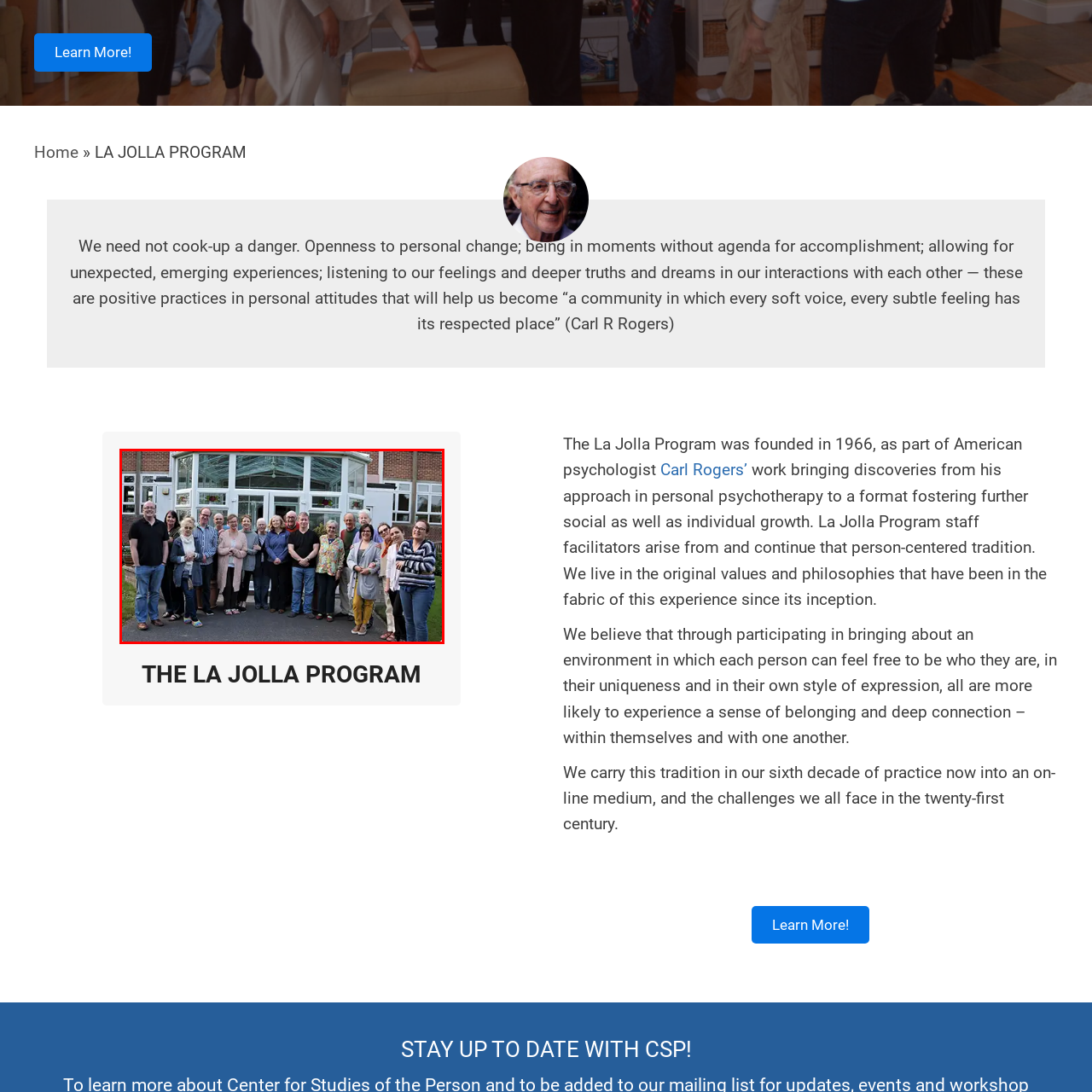What is the architectural feature of the building?  
Inspect the image within the red boundary and offer a detailed explanation grounded in the visual information present in the image.

The architectural feature of the building can be observed as having large windows and a glass roof, which is visible in the background of the image, providing a sense of openness and transparency.